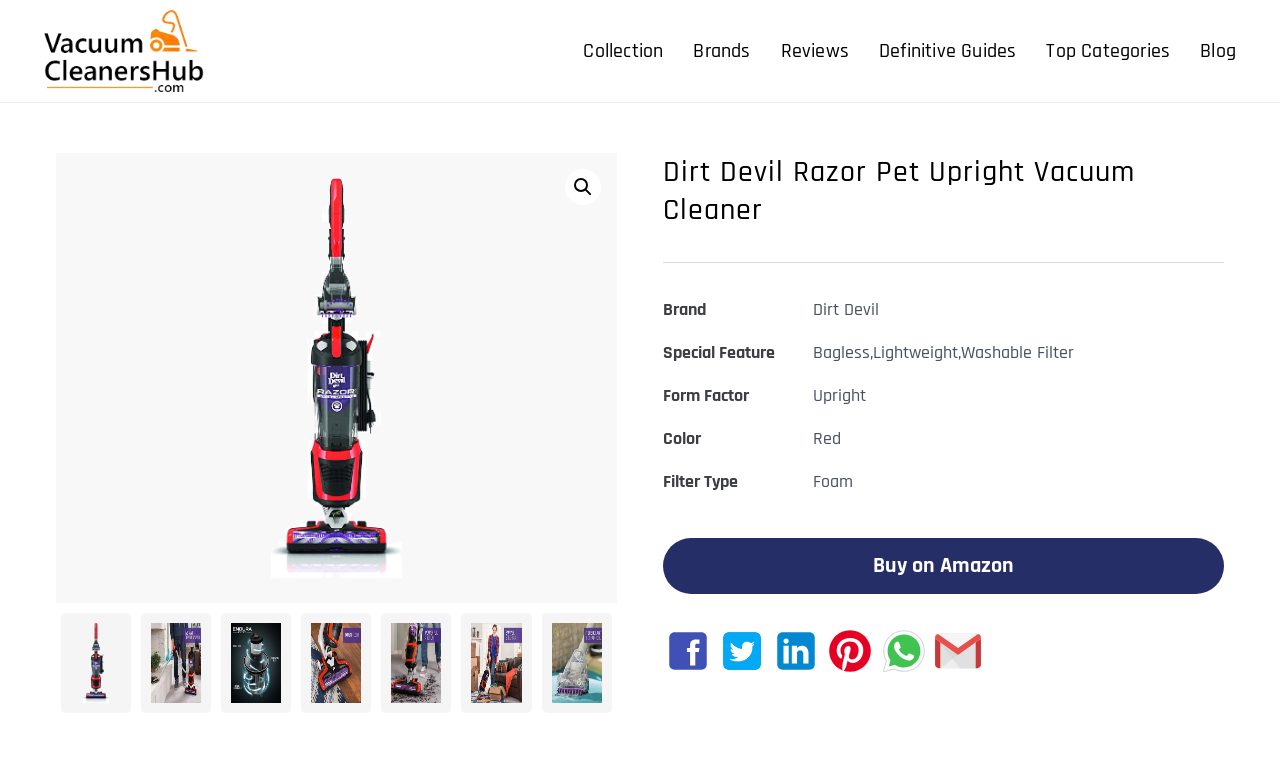Specify the bounding box coordinates for the region that must be clicked to perform the given instruction: "Click the 'Vacuum Cleaners Hub' logo".

[0.034, 0.013, 0.159, 0.119]